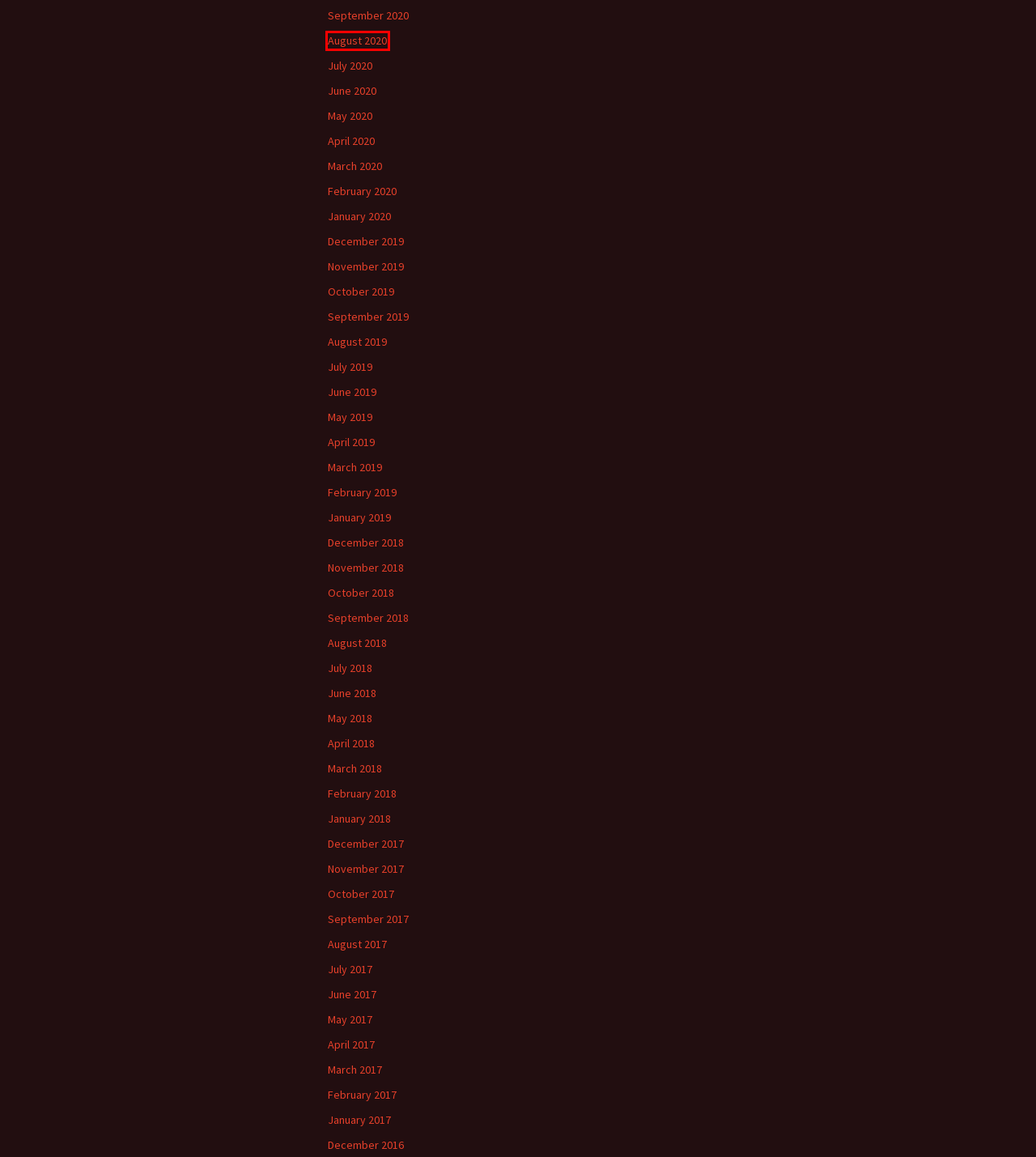Look at the screenshot of the webpage and find the element within the red bounding box. Choose the webpage description that best fits the new webpage that will appear after clicking the element. Here are the candidates:
A. July | 2020 | NuQum.com
B. May | 2019 | NuQum.com
C. September | 2018 | NuQum.com
D. May | 2018 | NuQum.com
E. September | 2019 | NuQum.com
F. August | 2020 | NuQum.com
G. June | 2020 | NuQum.com
H. February | 2020 | NuQum.com

F